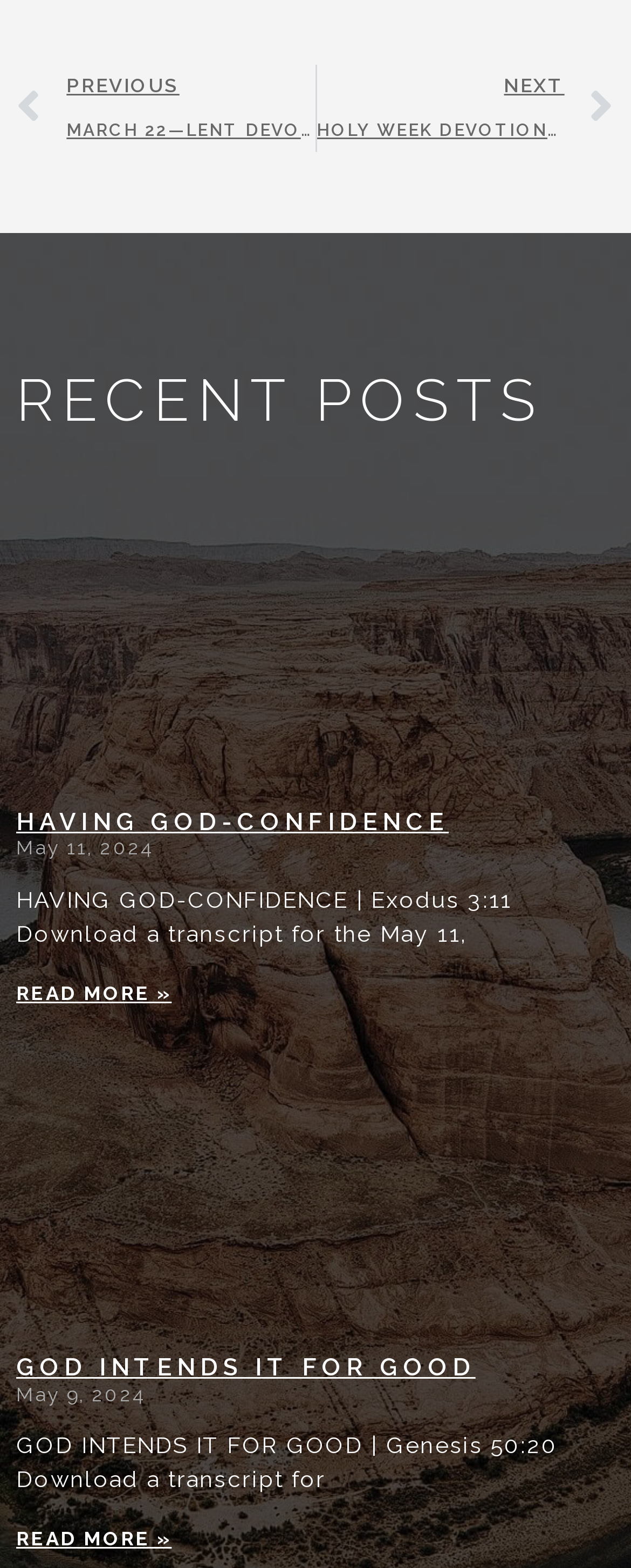Locate the bounding box coordinates of the area where you should click to accomplish the instruction: "Read more about HAVING GOD-CONFIDENCE".

[0.026, 0.626, 0.272, 0.641]